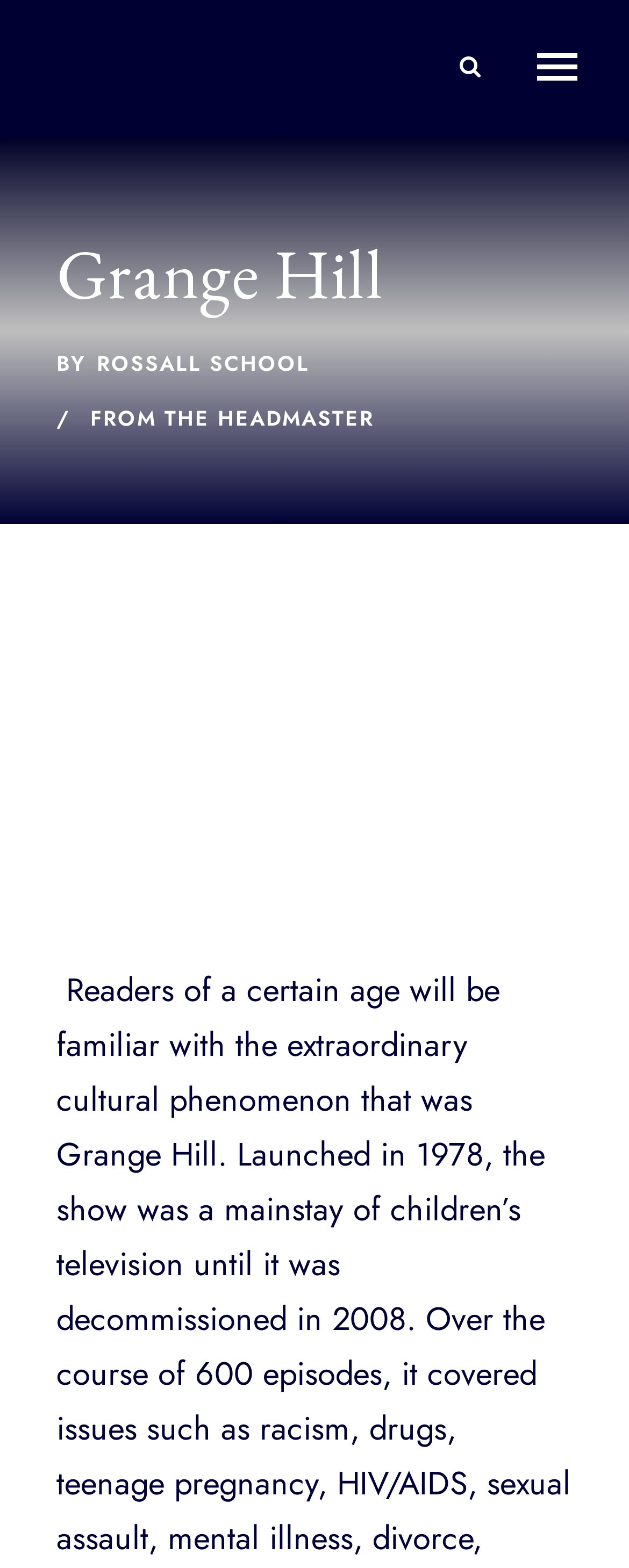Answer the question below using just one word or a short phrase: 
How many links are there on the webpage?

5